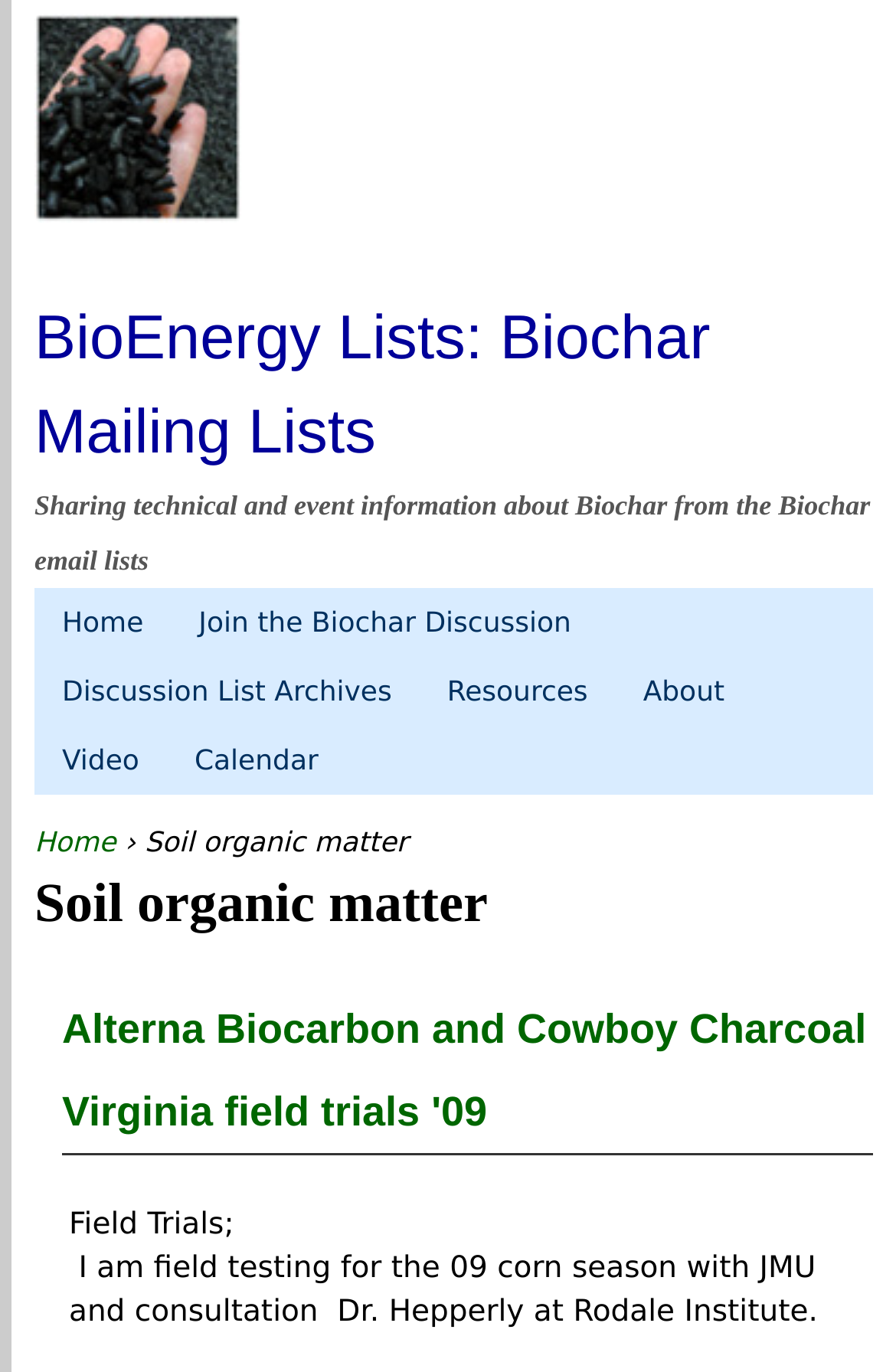Please specify the bounding box coordinates of the clickable section necessary to execute the following command: "read about alterna biocarbon and cowboy charcoal virginia field trials".

[0.069, 0.733, 0.967, 0.827]